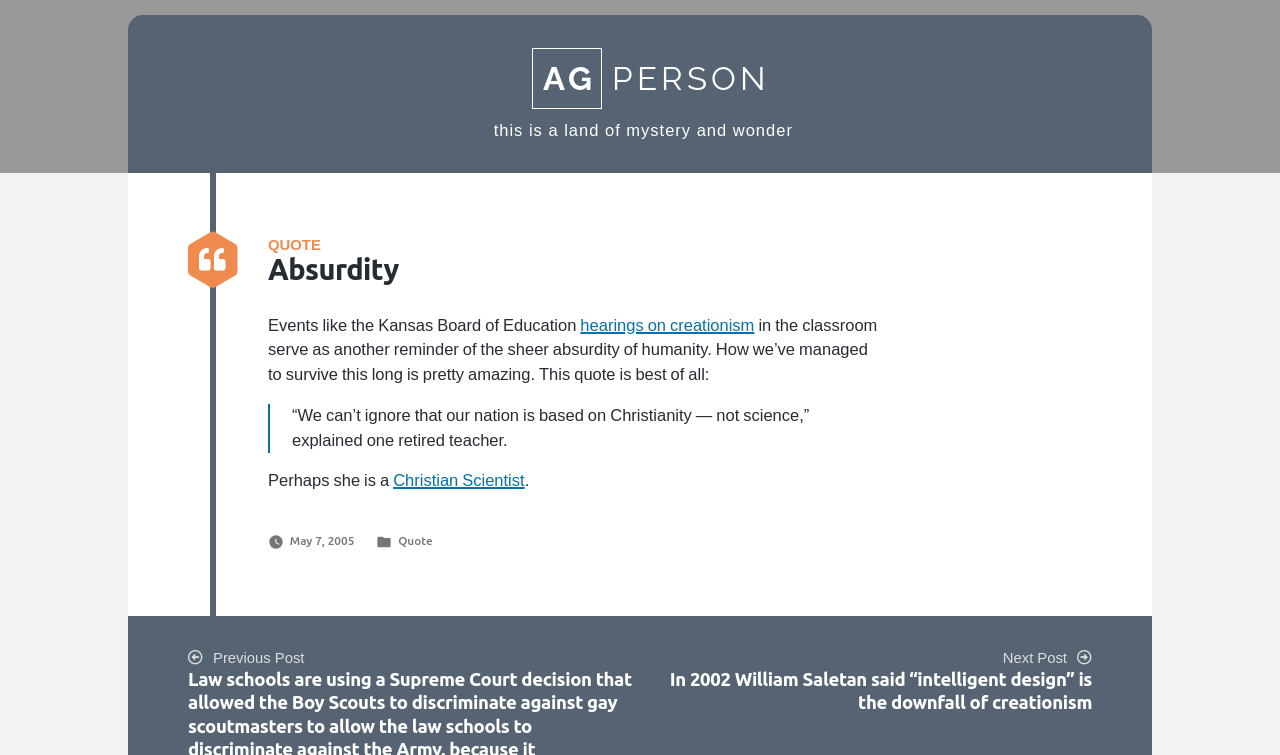Using the description "AgPerson", locate and provide the bounding box of the UI element.

[0.4, 0.078, 0.6, 0.13]